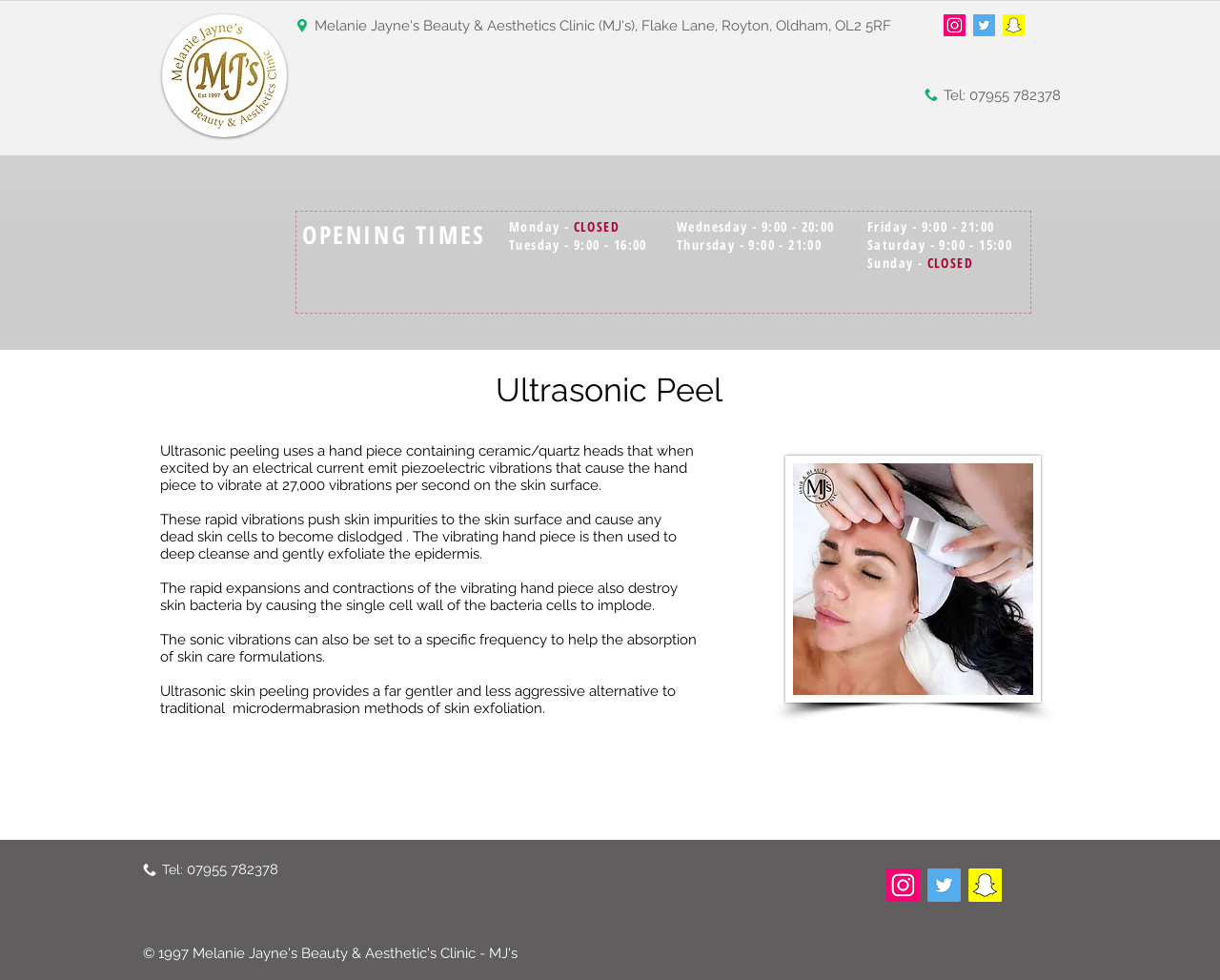Given the element description aria-label="Instagram Social Icon", specify the bounding box coordinates of the corresponding UI element in the format (top-left x, top-left y, bottom-right x, bottom-right y). All values must be between 0 and 1.

[0.773, 0.015, 0.791, 0.037]